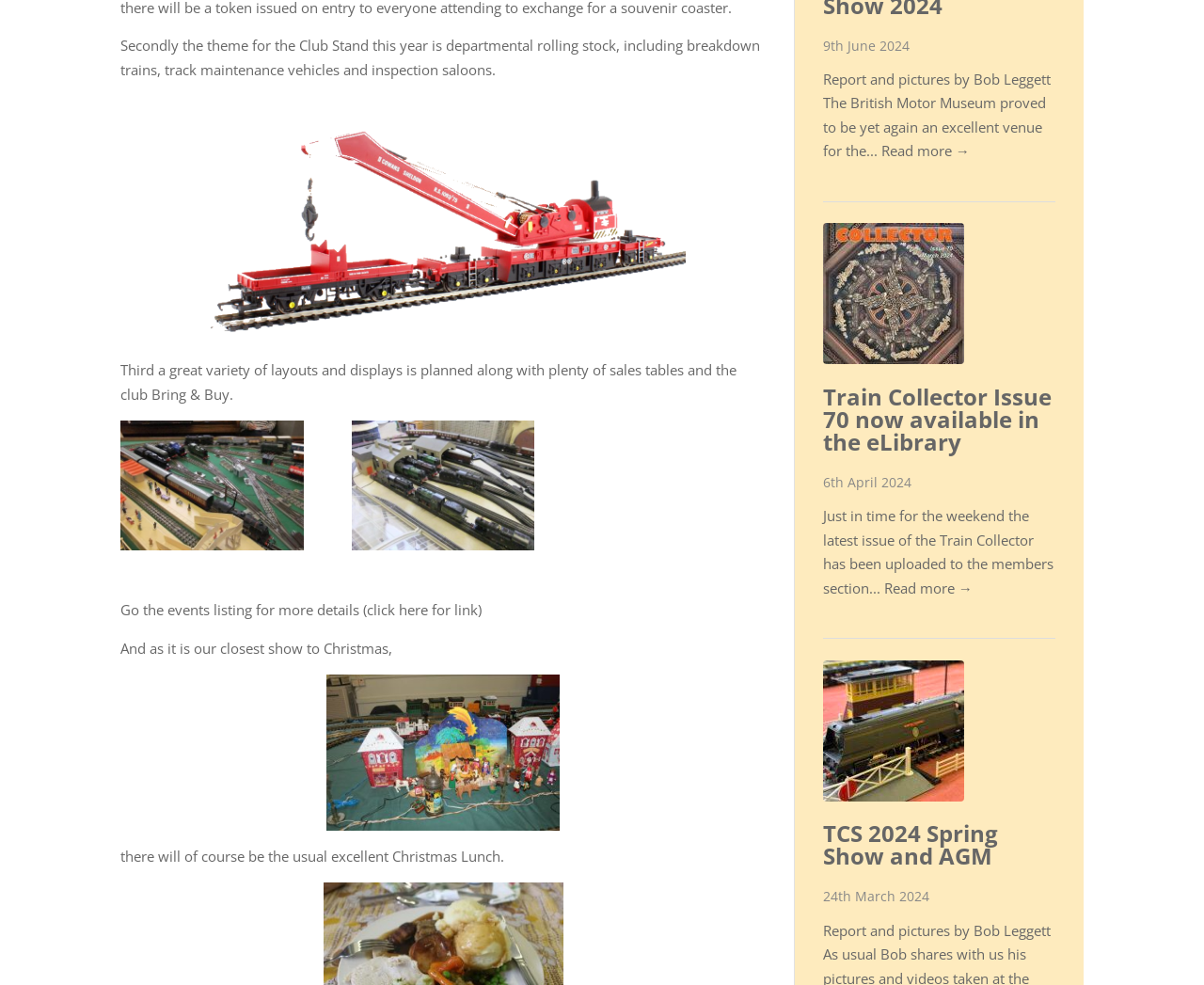Provide the bounding box coordinates of the HTML element described by the text: "Non Defining Relative Clauses Worksheet".

None